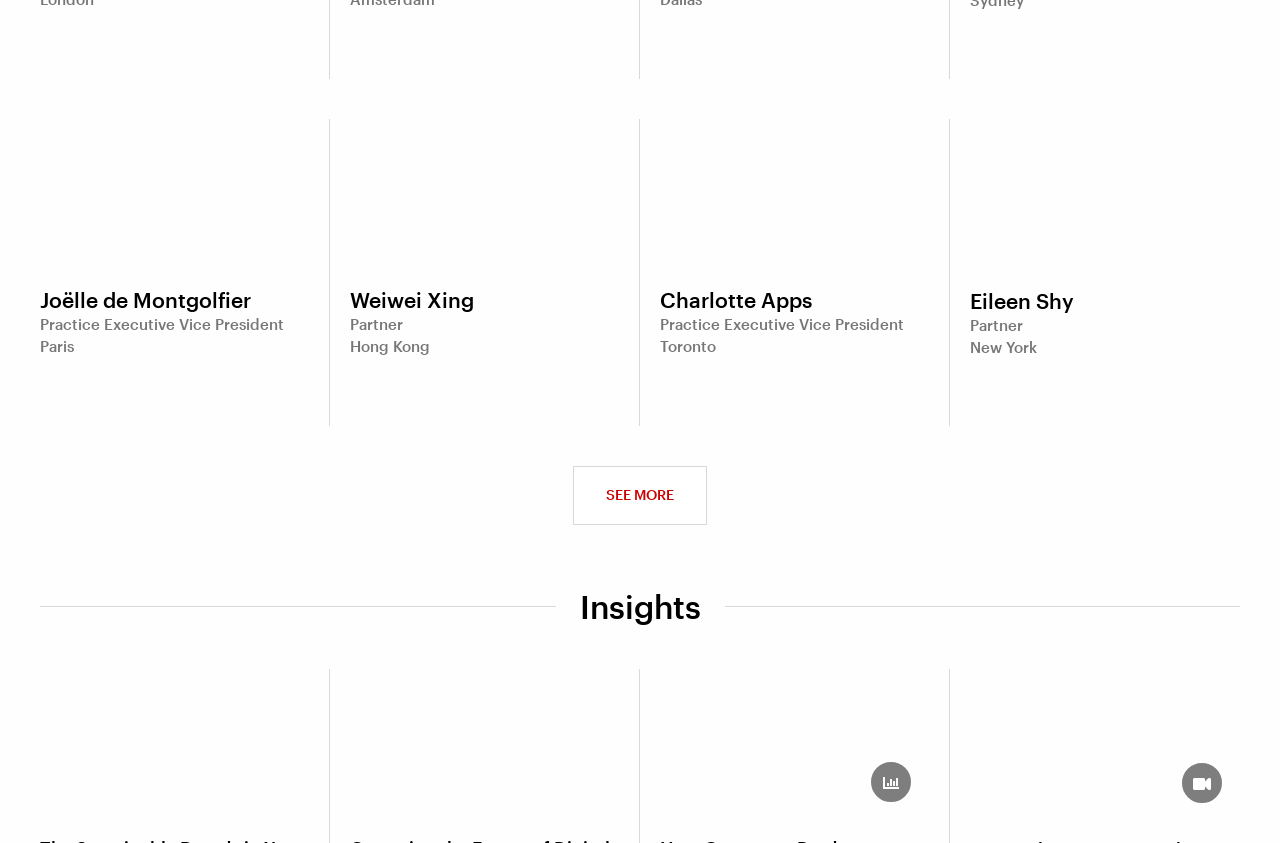How many card image links are on the page?
Please respond to the question with a detailed and thorough explanation.

There are four card image links on the page, each with the same text 'Card image link', and they are arranged in a row.